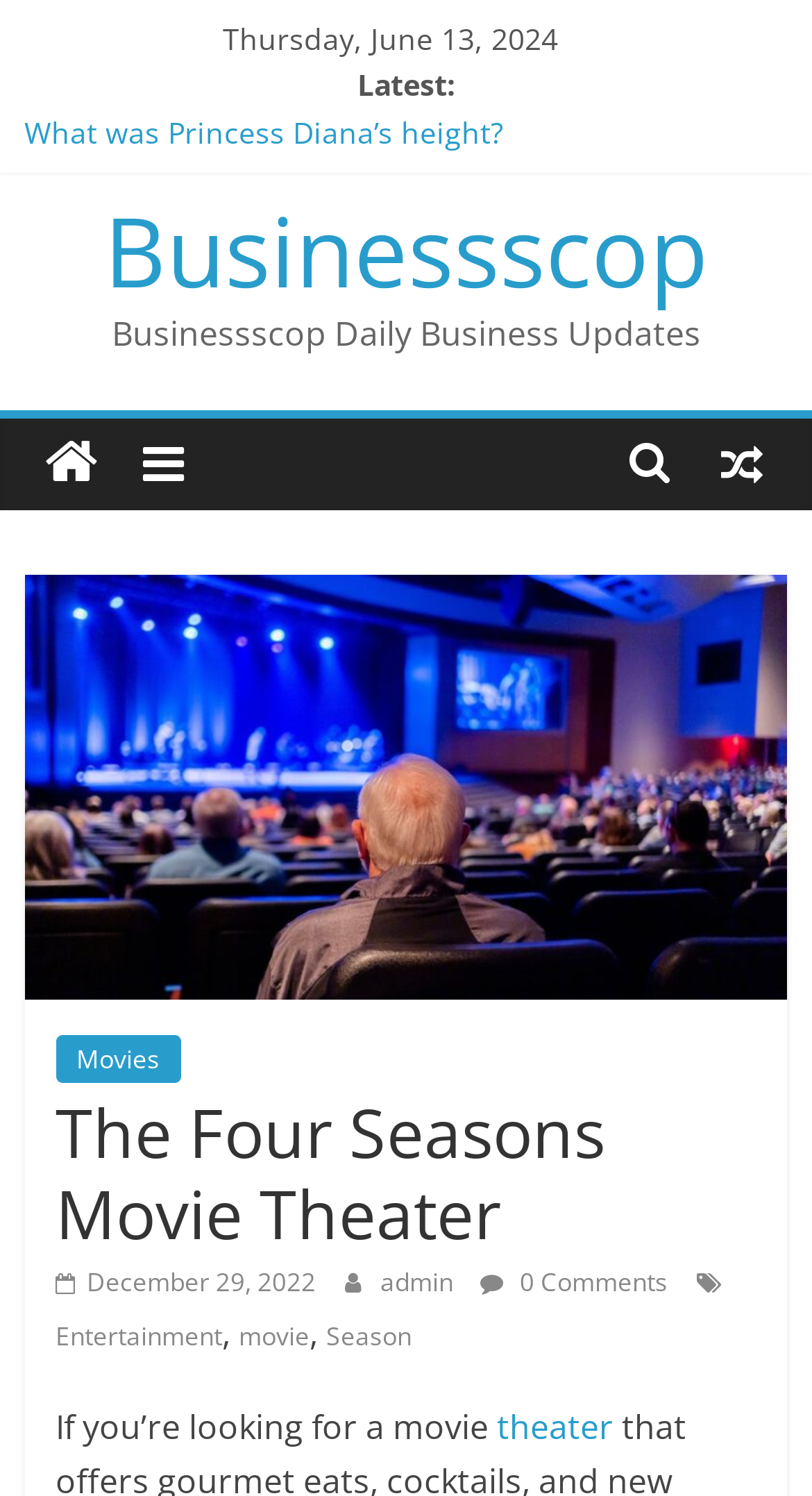Provide a brief response to the question using a single word or phrase: 
What is the date displayed on the webpage?

Thursday, June 13, 2024